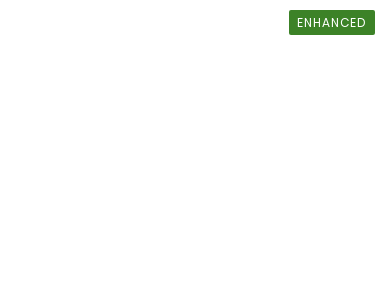What is the category of the property?
Refer to the image and provide a thorough answer to the question.

The listing categorizes the property as a single-family residential property, indicating that it is a standalone dwelling designed for one family, which is an important consideration for buyers.